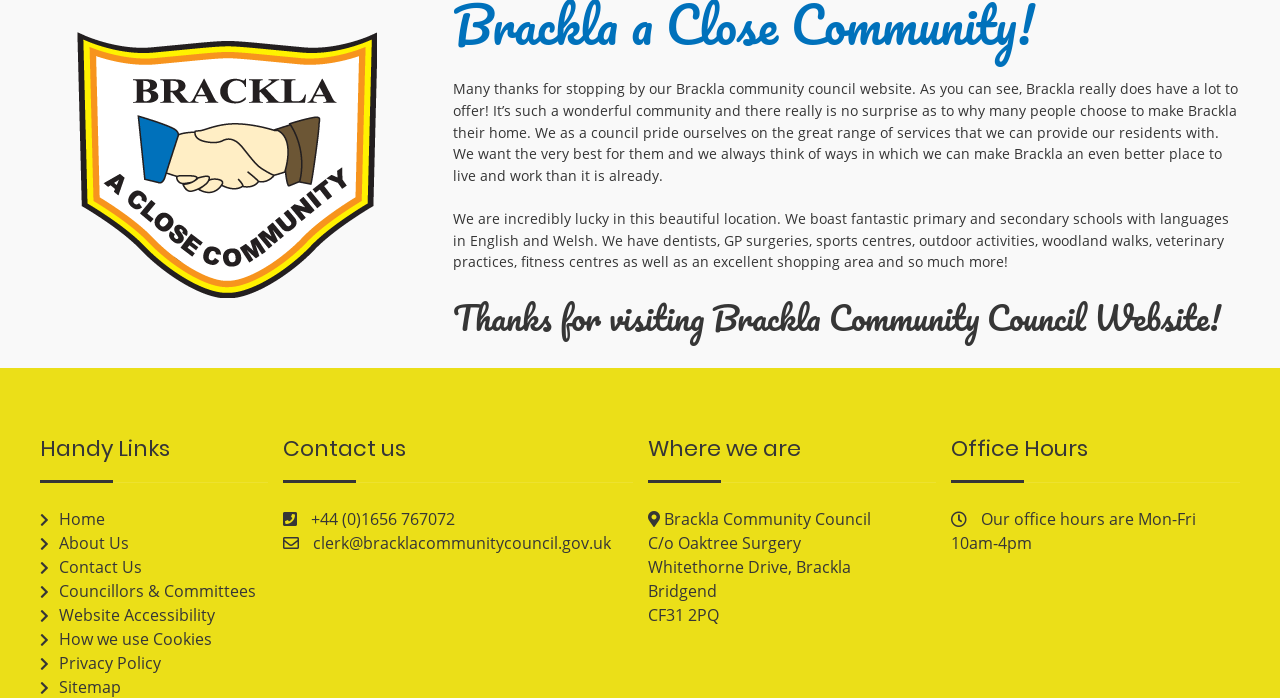What is the name of the community council?
Utilize the information in the image to give a detailed answer to the question.

The name of the community council can be found in the StaticText element with the text 'Brackla Community Council' located at [0.515, 0.728, 0.68, 0.76].